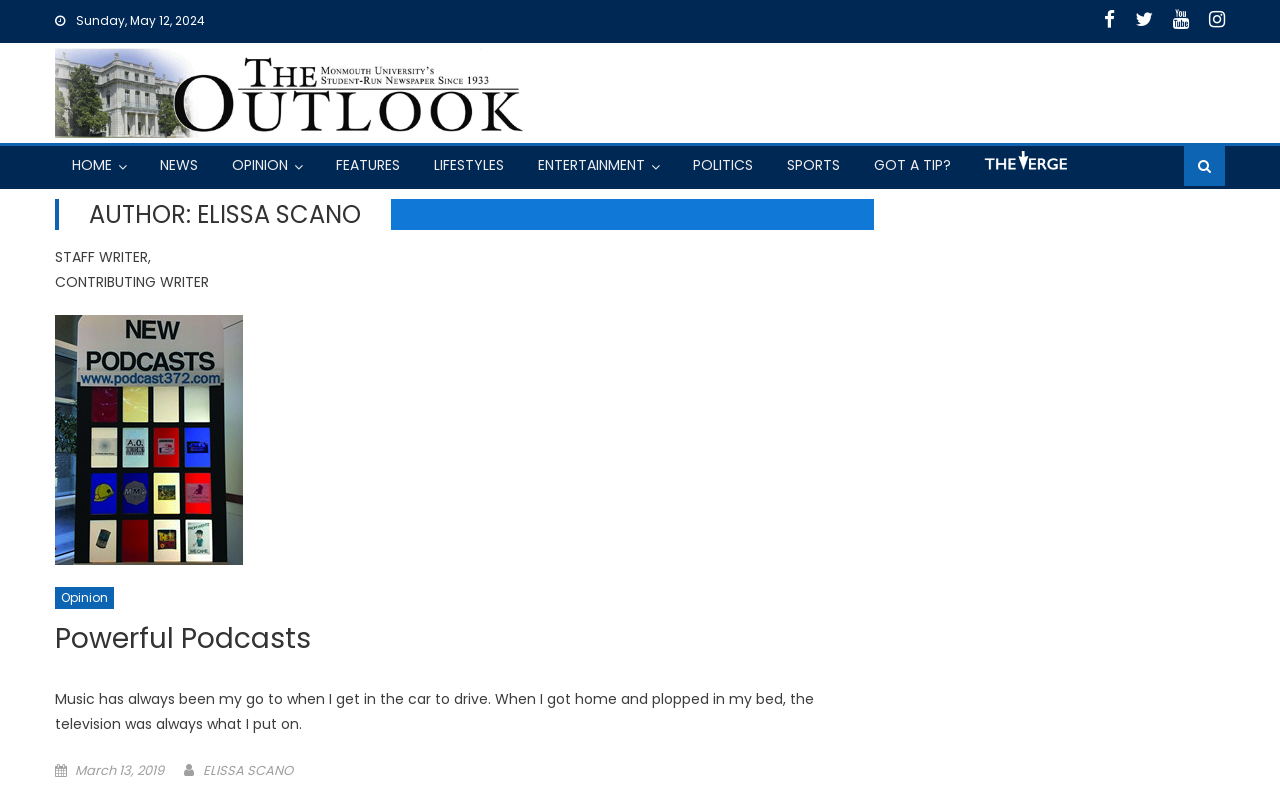Could you provide the bounding box coordinates for the portion of the screen to click to complete this instruction: "Read the author's bio"?

[0.043, 0.309, 0.118, 0.334]